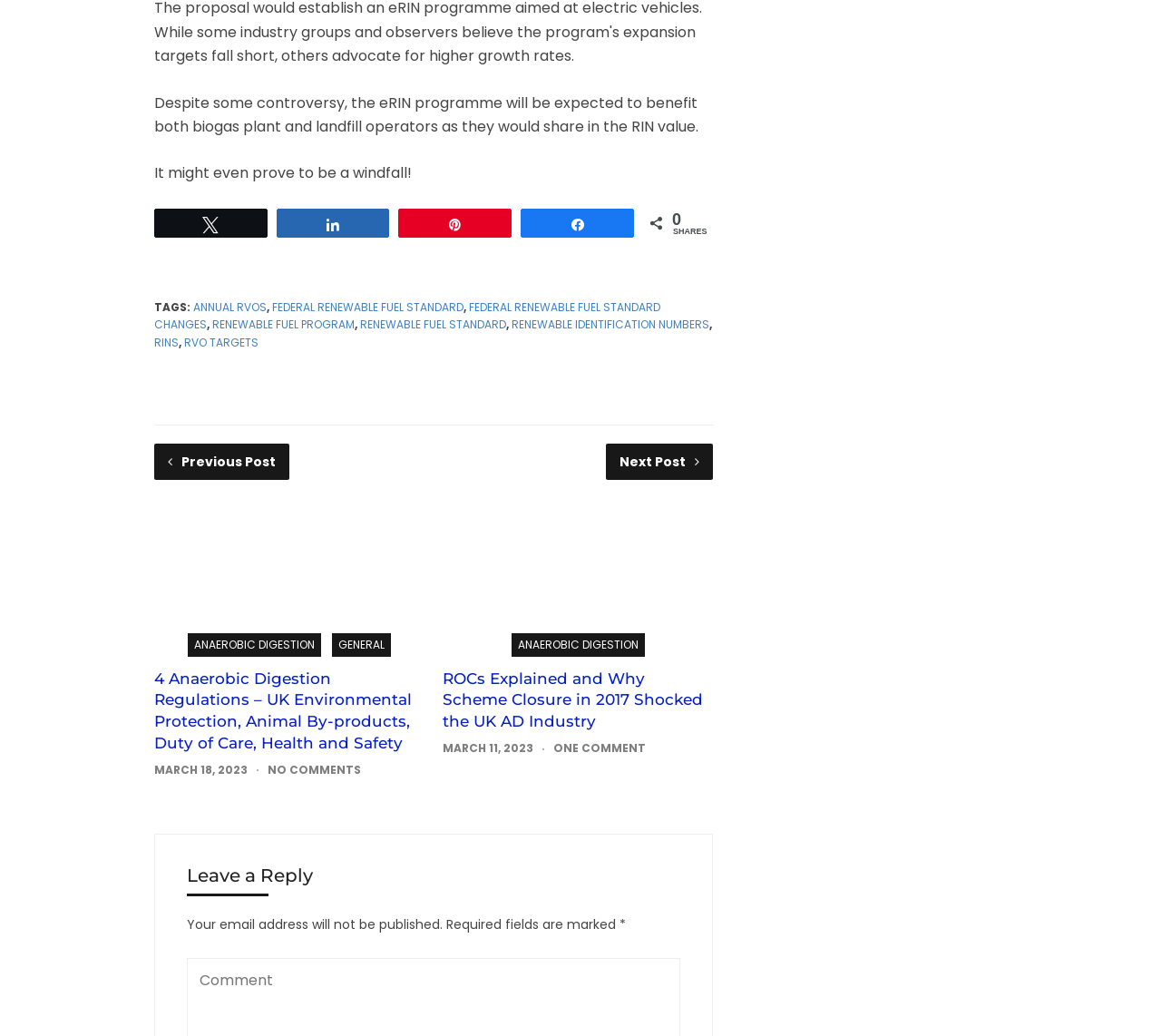Please specify the bounding box coordinates of the clickable section necessary to execute the following command: "Sign in to the website".

None